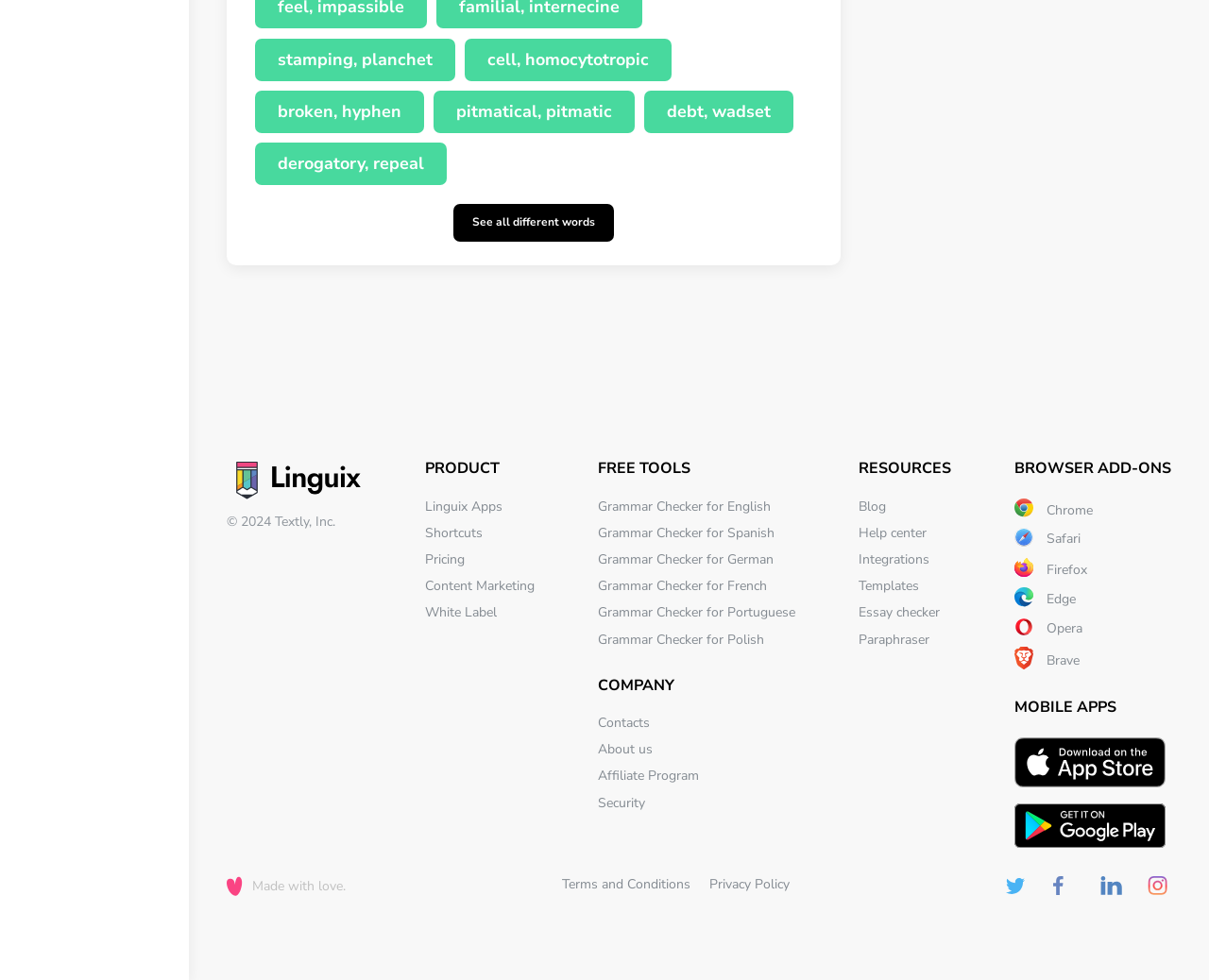Identify the bounding box coordinates of the element to click to follow this instruction: 'Go to the Linguix blog'. Ensure the coordinates are four float values between 0 and 1, provided as [left, top, right, bottom].

[0.71, 0.507, 0.733, 0.526]